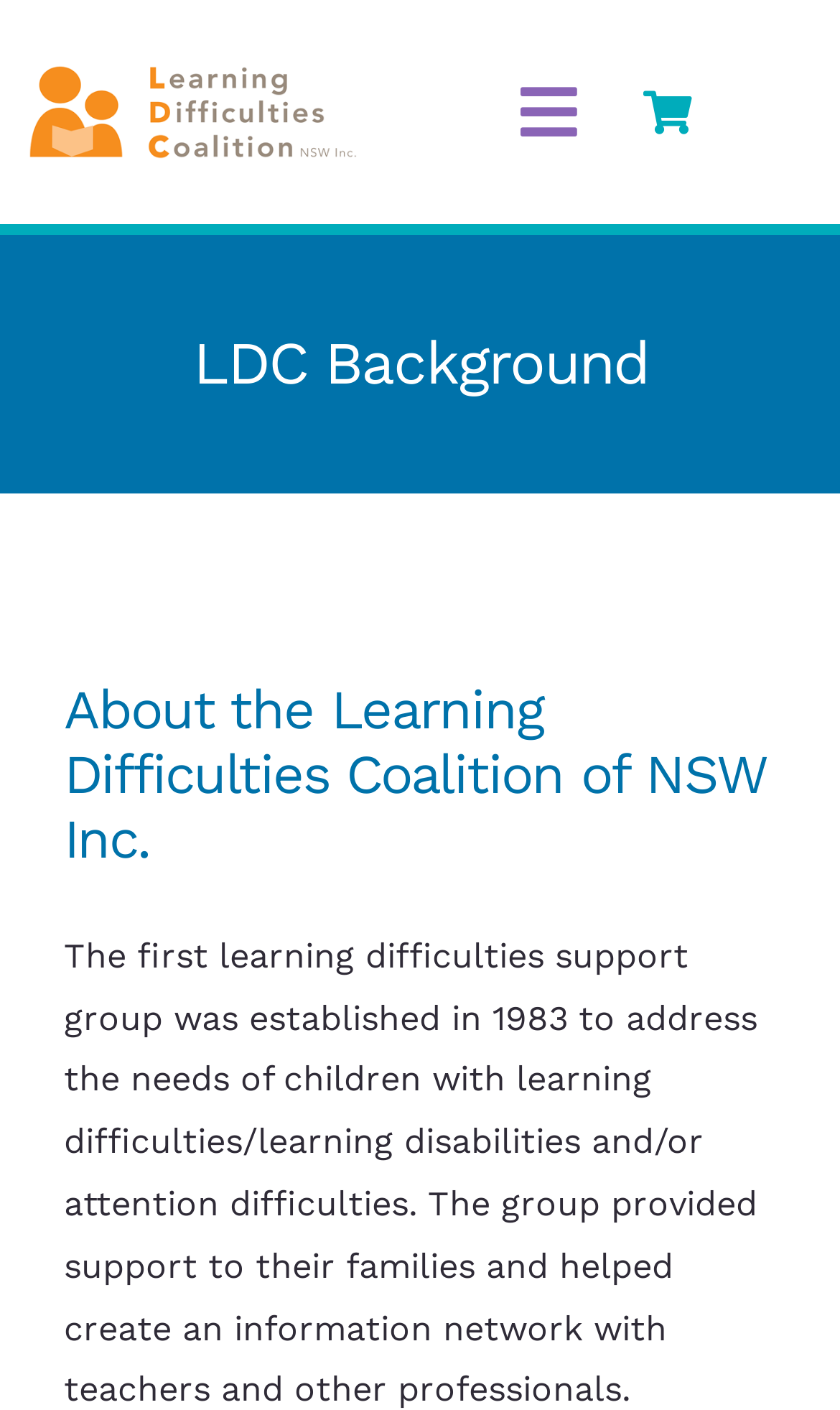Carefully examine the image and provide an in-depth answer to the question: What is the purpose of the organization?

I inferred the answer by reading the static text element on the page, which states that the first learning difficulties support group was established to address the needs of children with learning difficulties/learning disabilities and/or attention difficulties. This suggests that the organization's purpose is to provide support to these children.